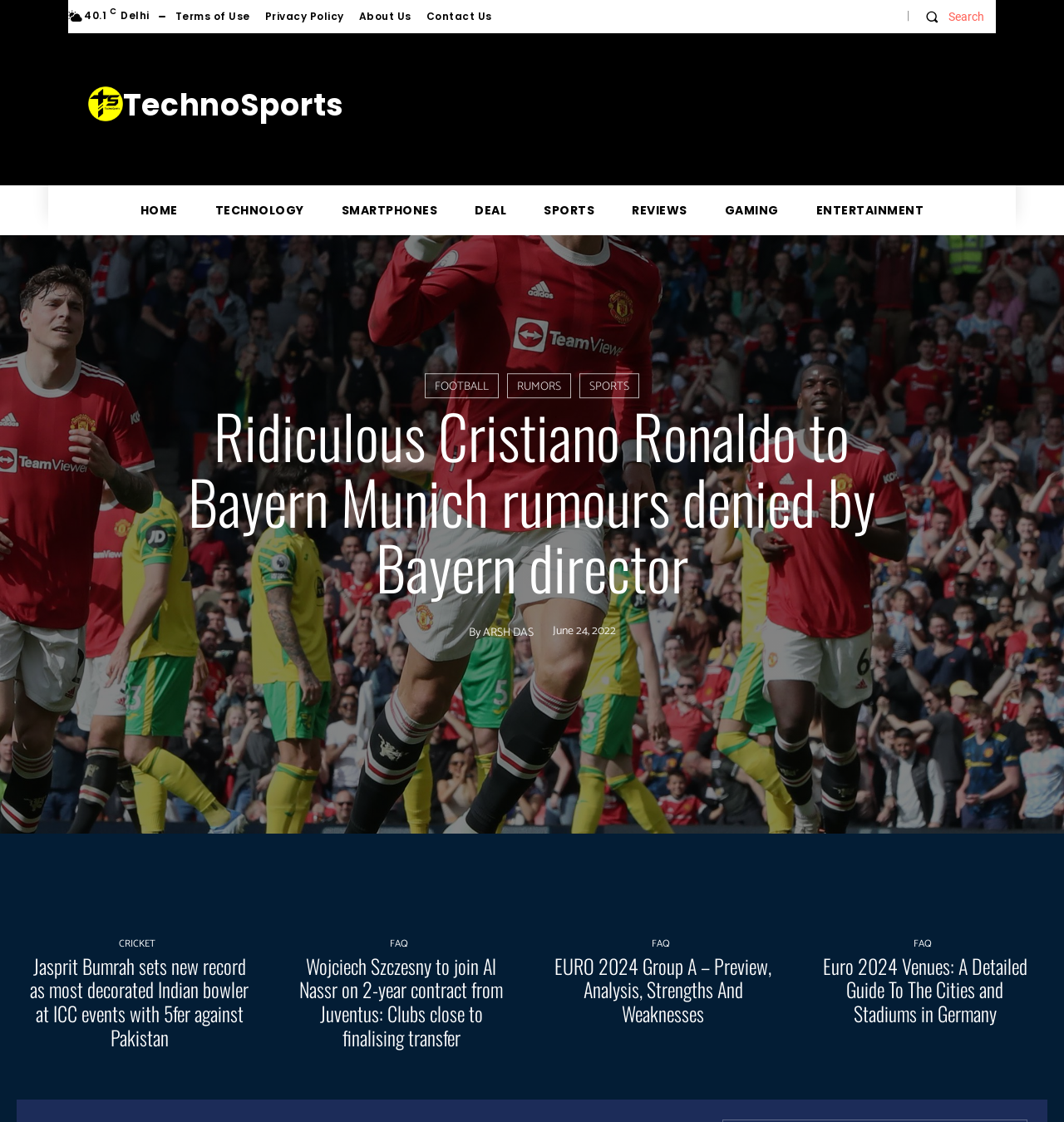What are the other sports categories available on the website? Based on the screenshot, please respond with a single word or phrase.

FOOTBALL, CRICKET